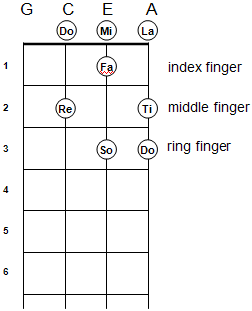Provide a brief response in the form of a single word or phrase:
On which fret of the E string is the middle finger positioned?

third